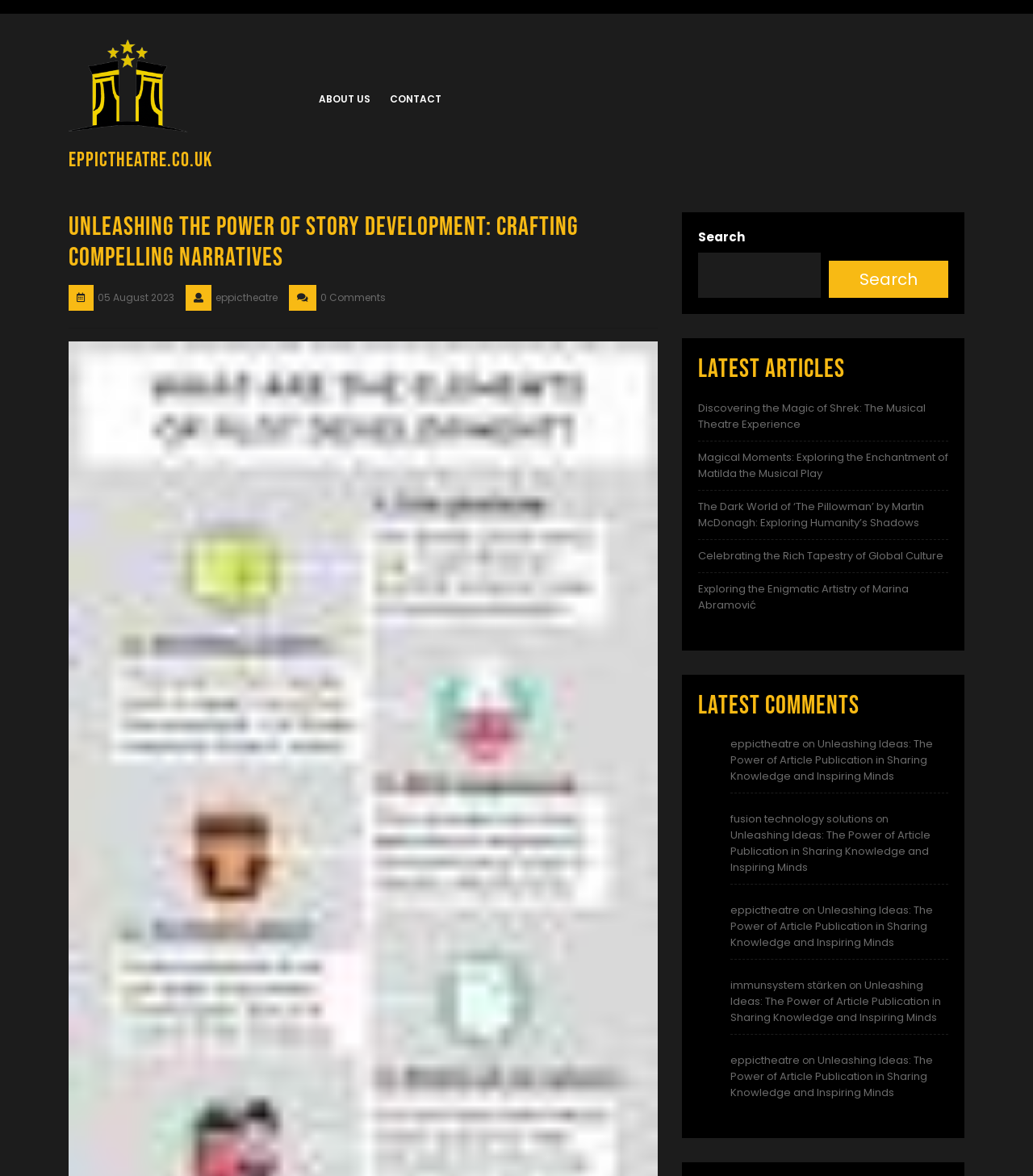What is the purpose of the search box?
Look at the image and answer with only one word or phrase.

To search the website